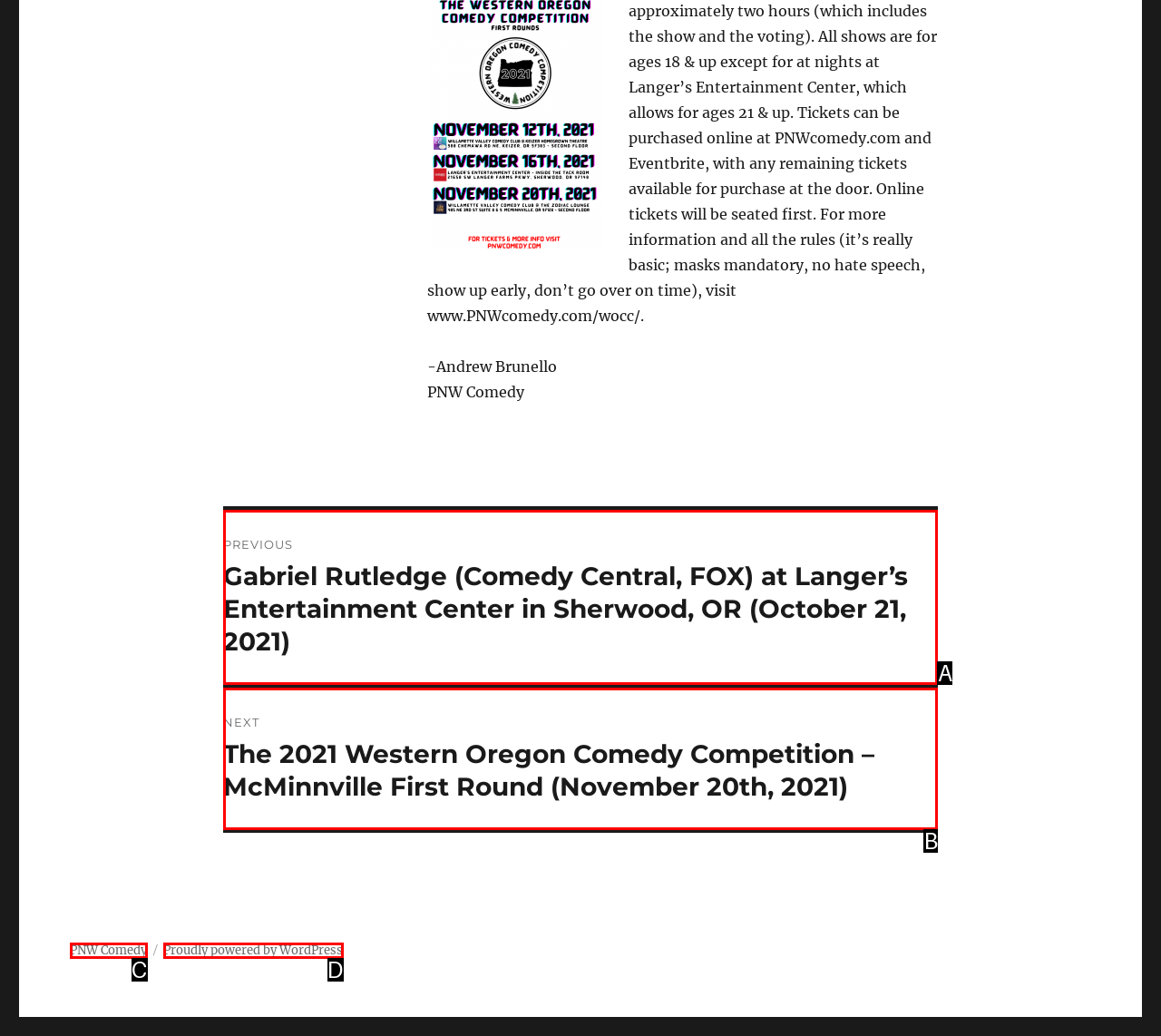From the options provided, determine which HTML element best fits the description: PNW Comedy. Answer with the correct letter.

C